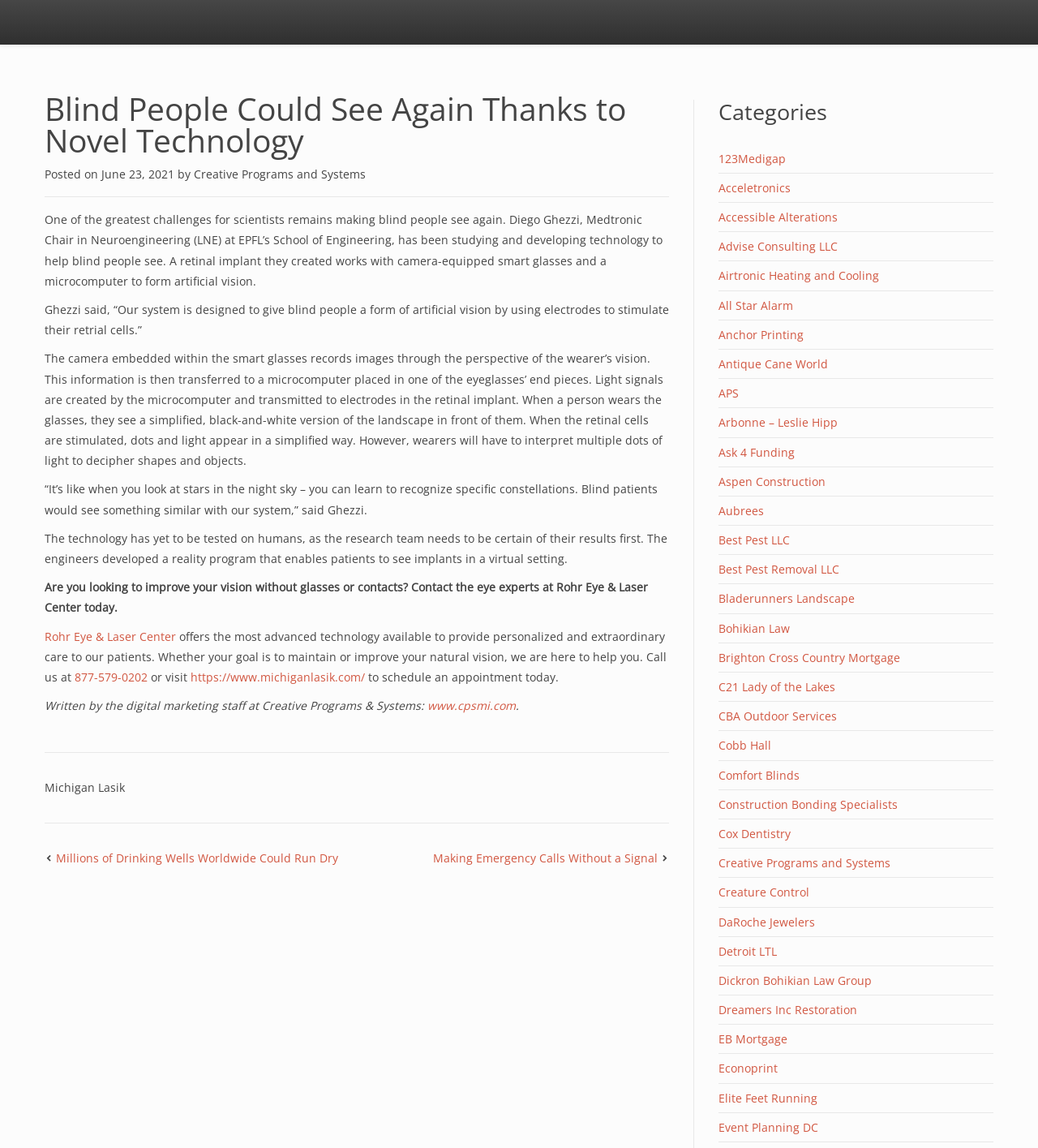Locate the bounding box coordinates of the element I should click to achieve the following instruction: "Click the link to read more about Blind People Could See Again Thanks to Novel Technology".

[0.043, 0.076, 0.603, 0.14]